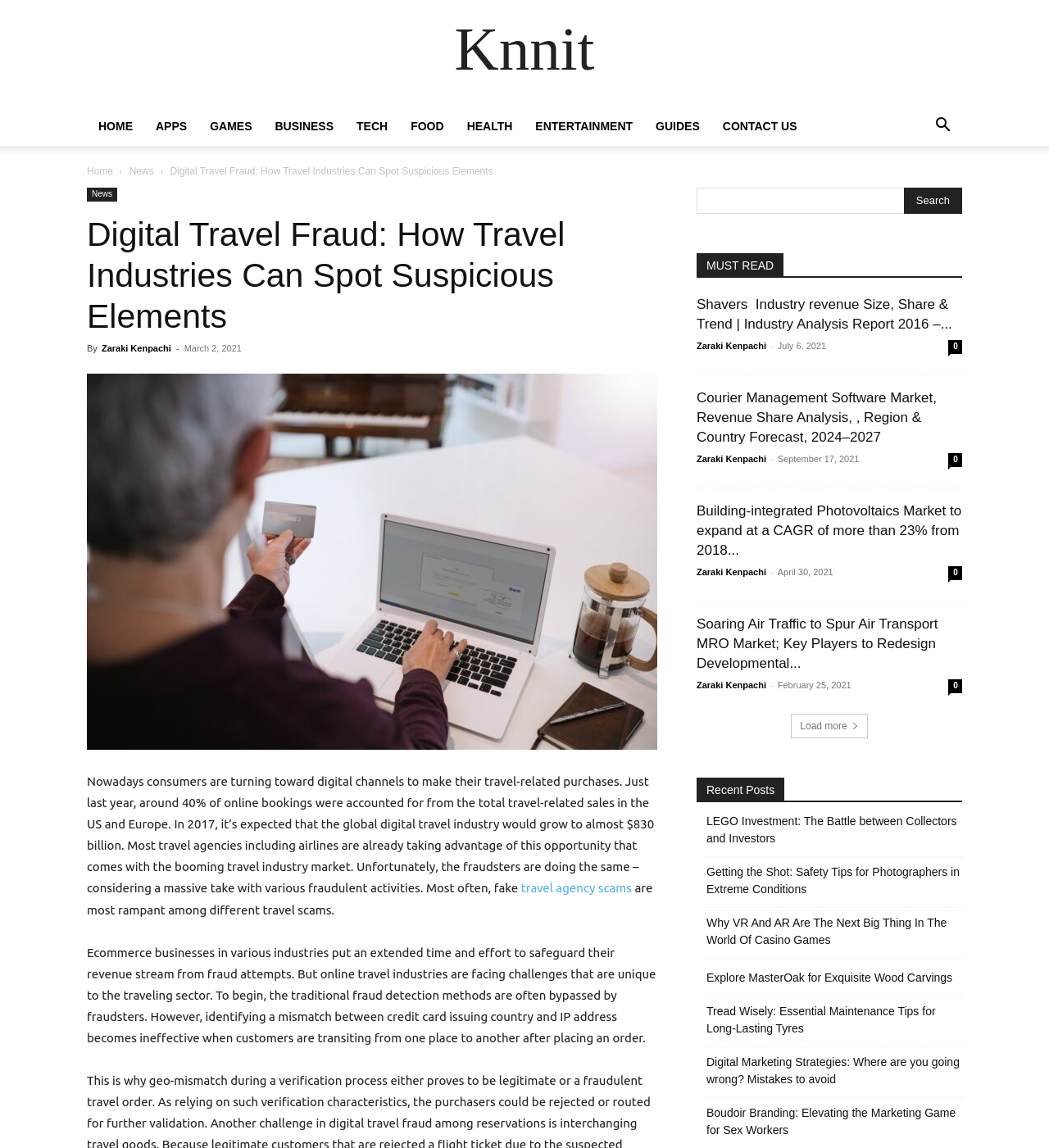Summarize the webpage with intricate details.

This webpage is about digital travel fraud and how travel industries can spot suspicious elements. At the top, there is a navigation menu with links to various categories such as HOME, APPS, GAMES, BUSINESS, TECH, FOOD, HEALTH, ENTERTAINMENT, GUIDES, and CONTACT US. Below the navigation menu, there is a search bar with a search button.

The main content of the webpage is an article about digital travel fraud. The article has a heading "Digital Travel Fraud: How Travel Industries Can Spot Suspicious Elements" and is written by Zaraki Kenpachi. The article discusses how the digital travel industry is growing and how fraudsters are taking advantage of this growth. It also explains the challenges that online travel industries face in detecting fraud.

Below the article, there is a section with links to other articles, labeled as "MUST READ". These articles have headings such as "Shavers Industry revenue Size, Share & Trend | Industry Analysis Report 2016 –...", "Courier Management Software Market, Revenue Share Analysis,, Region & Country Forecast, 2024–2027", and "Building-integrated Photovoltaics Market to expand at a CAGR of more than 23% from 2018...". Each article has a link to the author, Zaraki Kenpachi, and a timestamp.

Further down, there is a section with recent posts, labeled as "Recent Posts". This section has links to various articles such as "LEGO Investment: The Battle between Collectors and Investors", "Getting the Shot: Safety Tips for Photographers in Extreme Conditions", and "Why VR And AR Are The Next Big Thing In The World Of Casino Games".